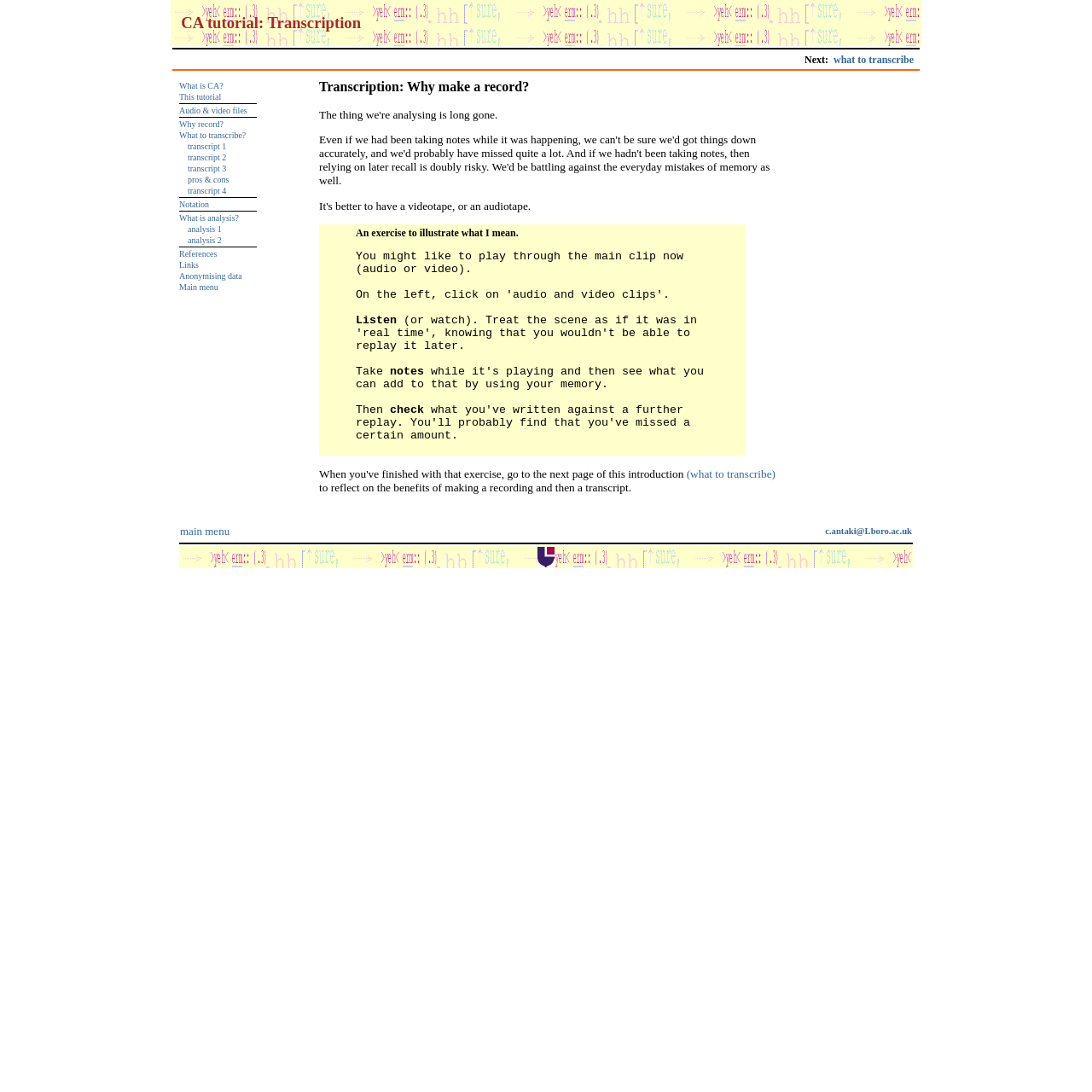Identify the bounding box coordinates of the area you need to click to perform the following instruction: "Read more about this project".

None